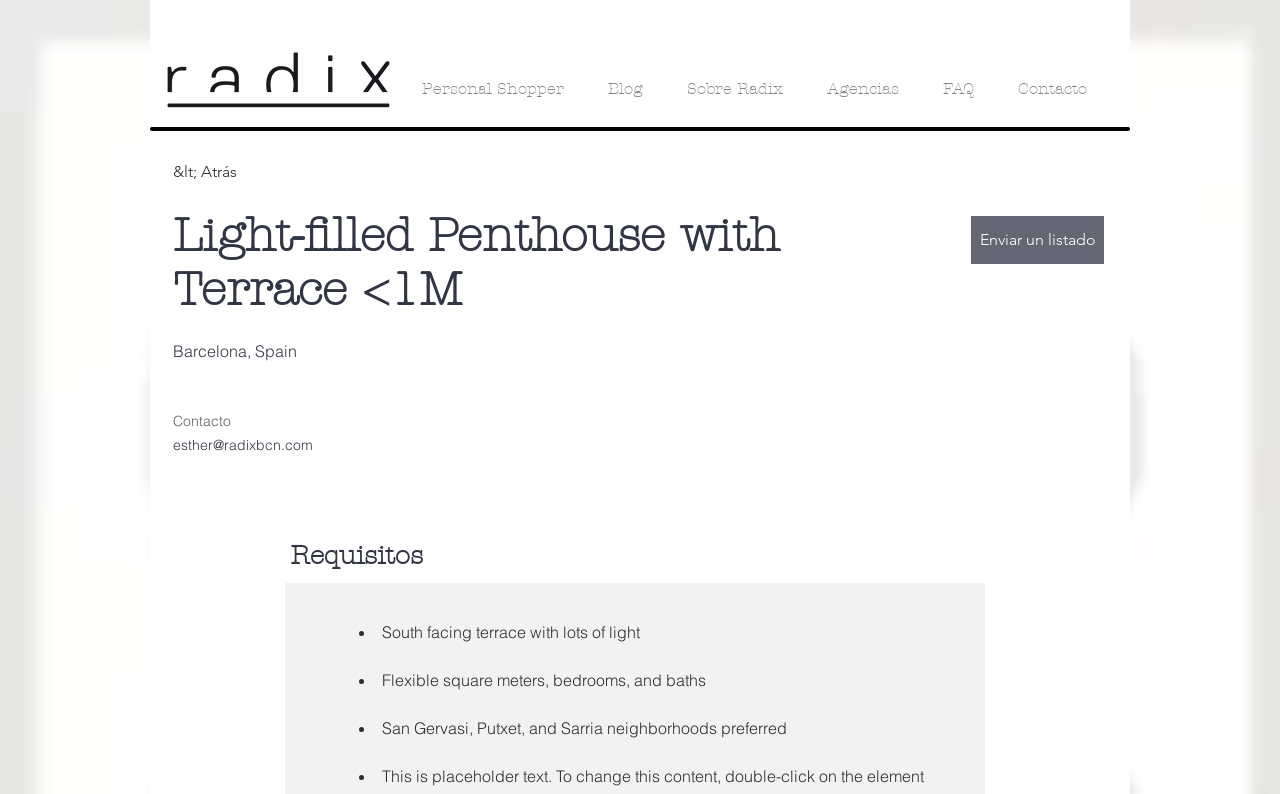Identify the bounding box coordinates of the region that should be clicked to execute the following instruction: "Contact Radix".

[0.778, 0.069, 0.866, 0.132]